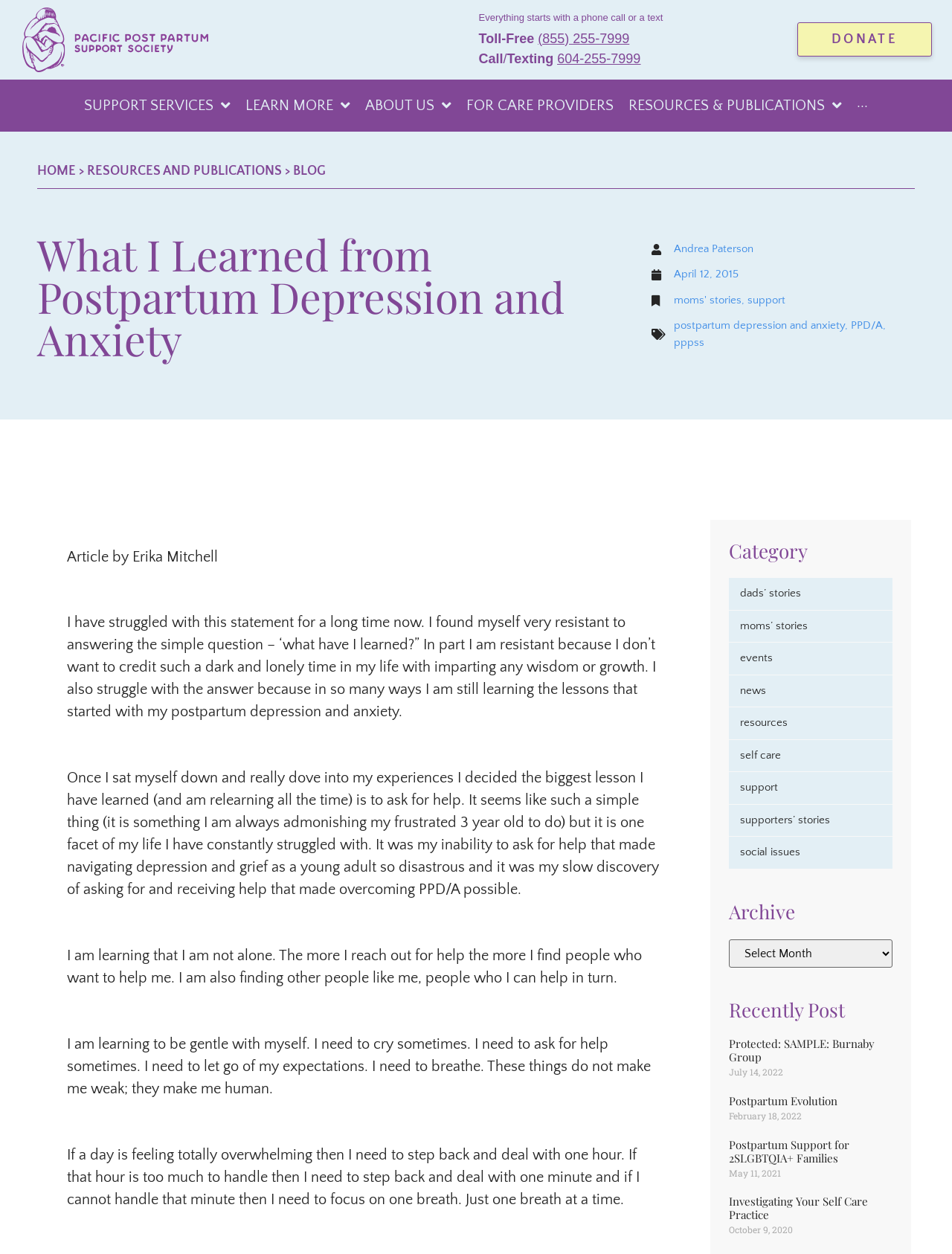Please identify the bounding box coordinates of where to click in order to follow the instruction: "Click the 'DONATE' button".

[0.838, 0.018, 0.979, 0.045]